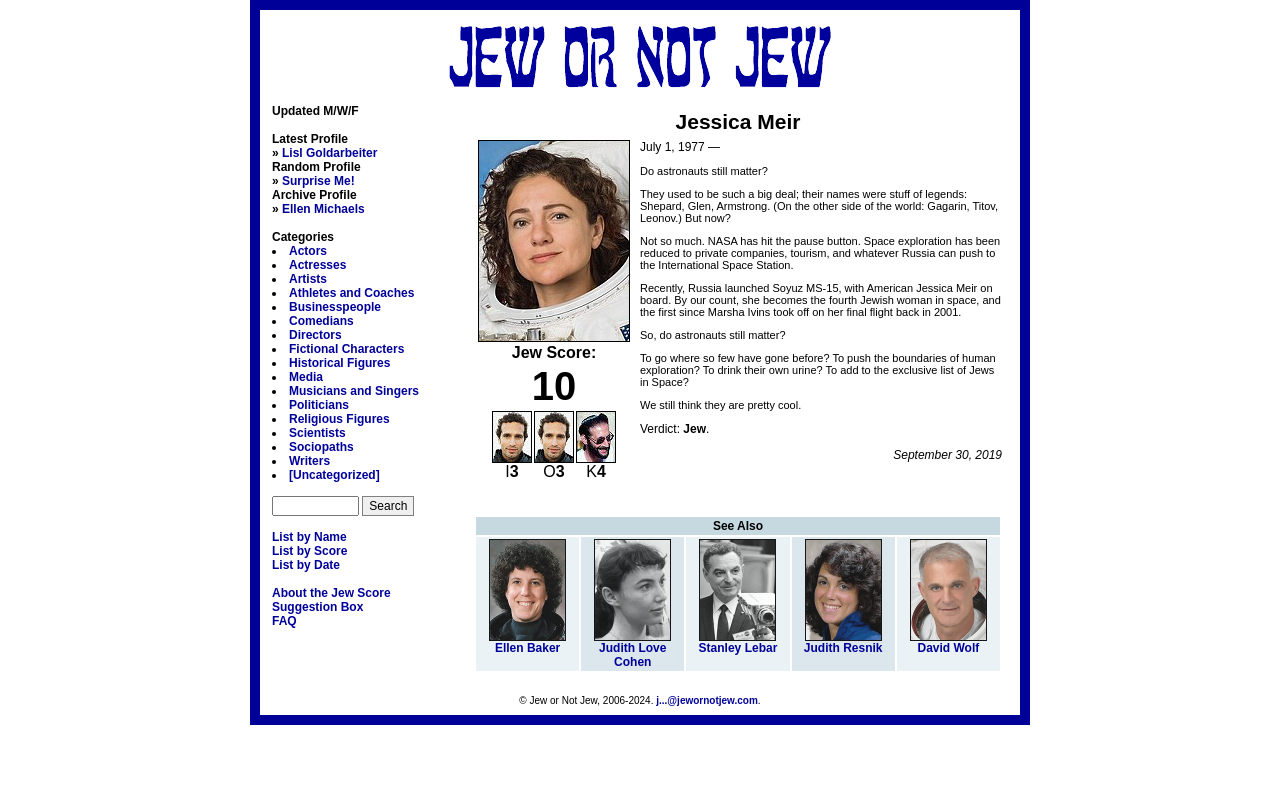Answer the question using only a single word or phrase: 
What is the Jew Score of Jessica Meir?

10 I3 O3 K4